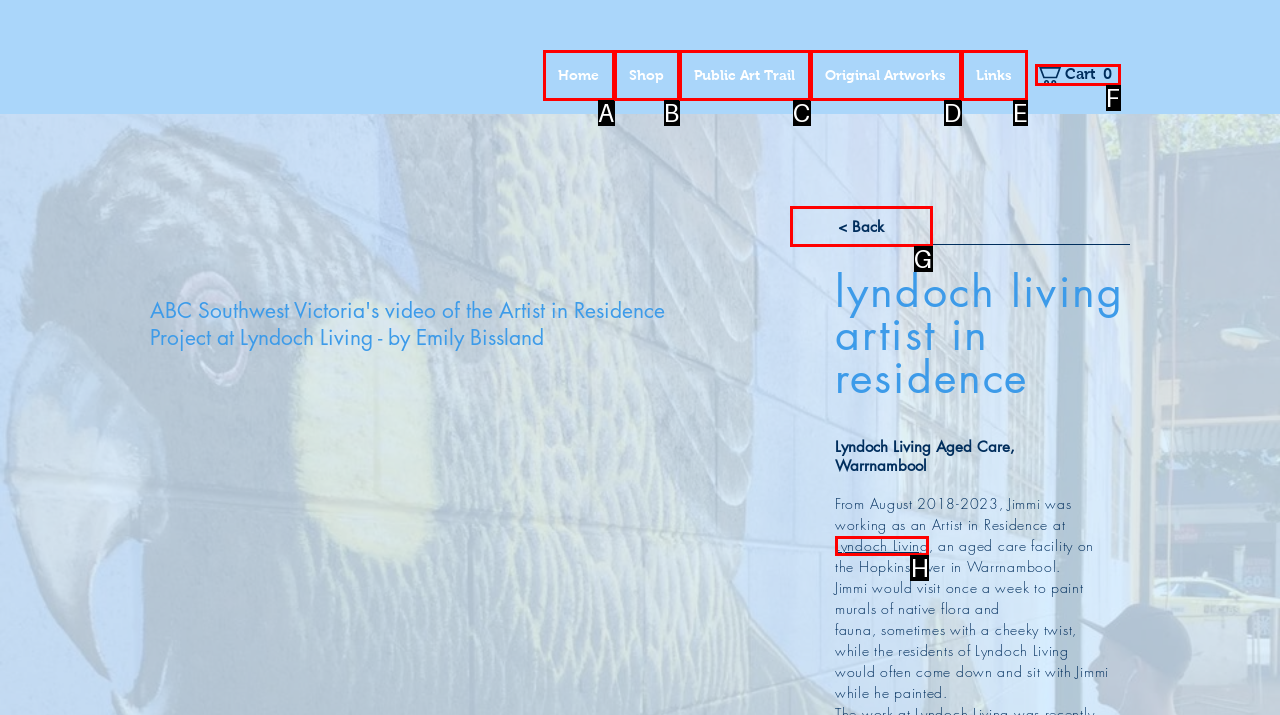Find the HTML element that matches the description provided: Public Art Trail
Answer using the corresponding option letter.

C